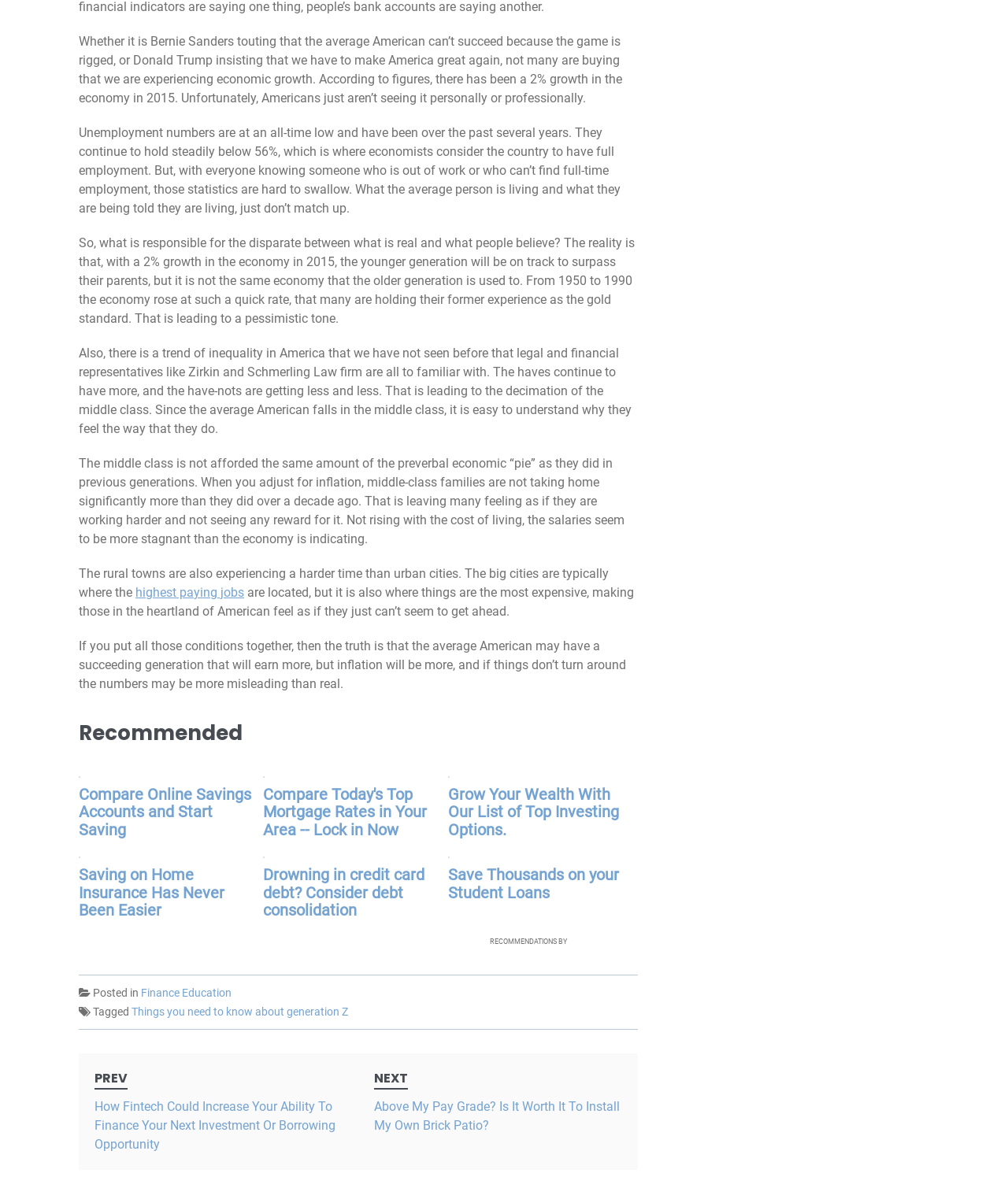What is the name of the website providing these recommendations?
Give a single word or phrase as your answer by examining the image.

MyFinance